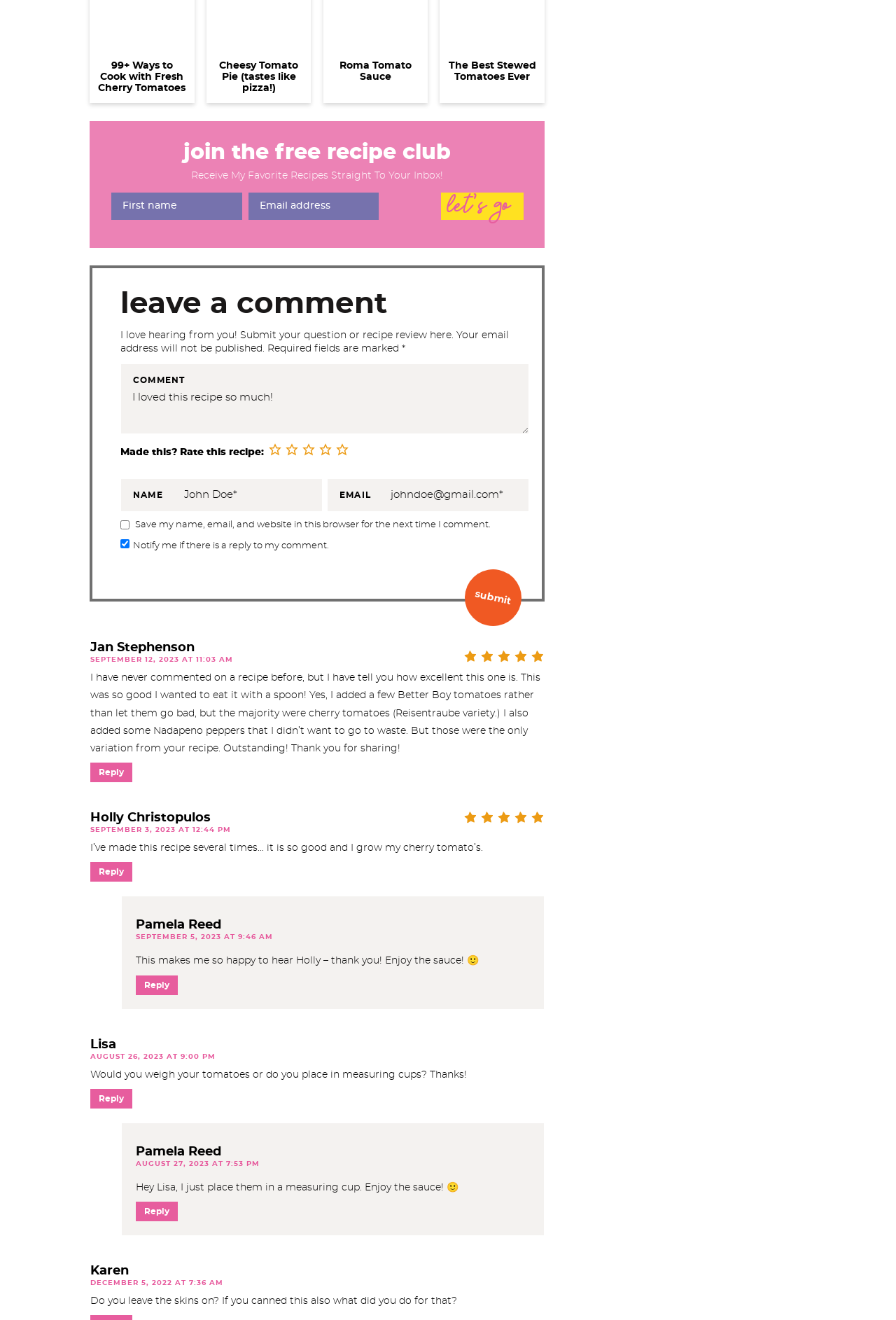Identify the bounding box of the UI component described as: "Racing20".

None